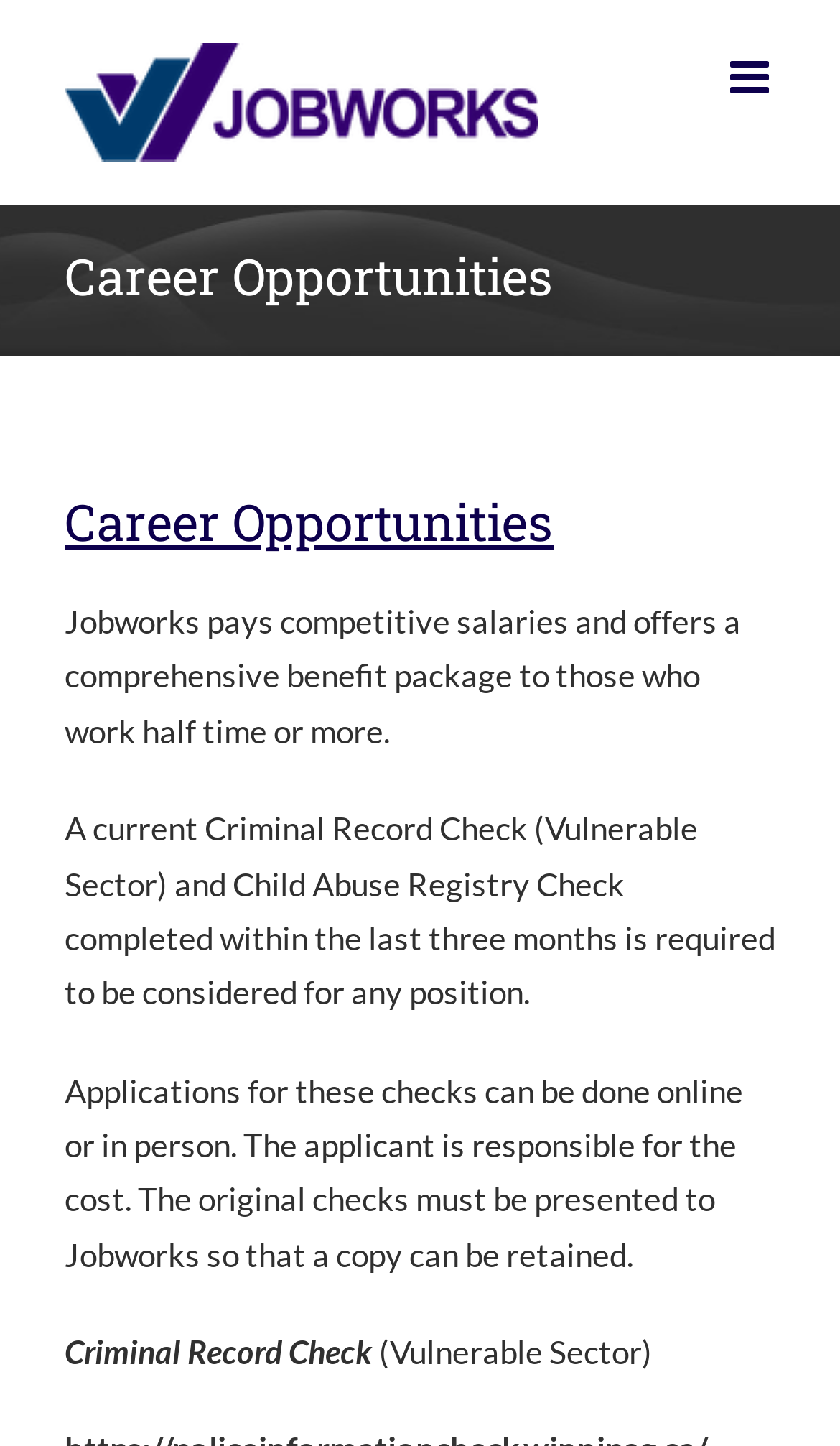Can you find the bounding box coordinates for the UI element given this description: "Go to Top"? Provide the coordinates as four float numbers between 0 and 1: [left, top, right, bottom].

[0.695, 0.879, 0.808, 0.945]